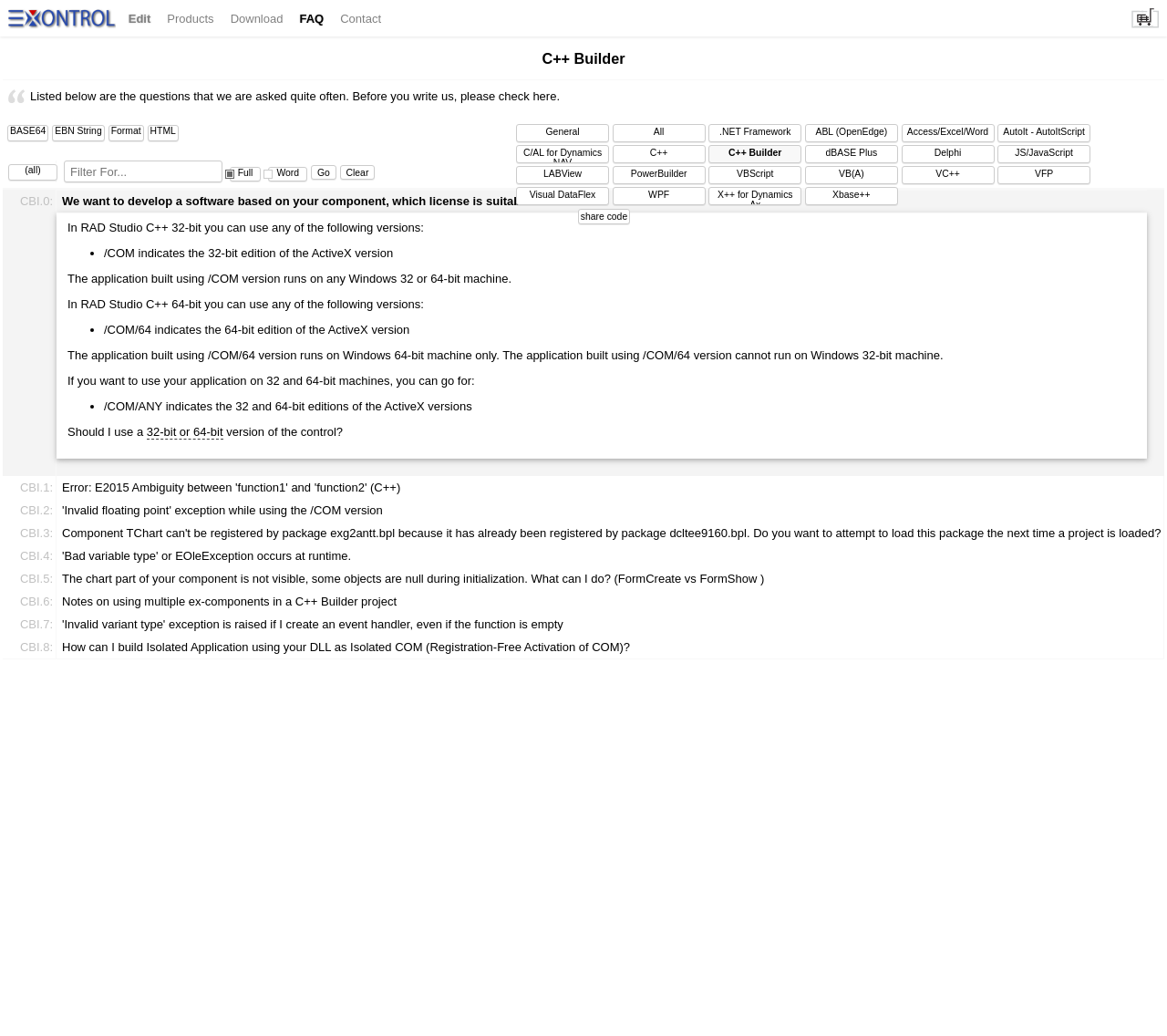Given the webpage screenshot and the description, determine the bounding box coordinates (top-left x, top-left y, bottom-right x, bottom-right y) that define the location of the UI element matching this description: VB(A)

[0.69, 0.16, 0.769, 0.178]